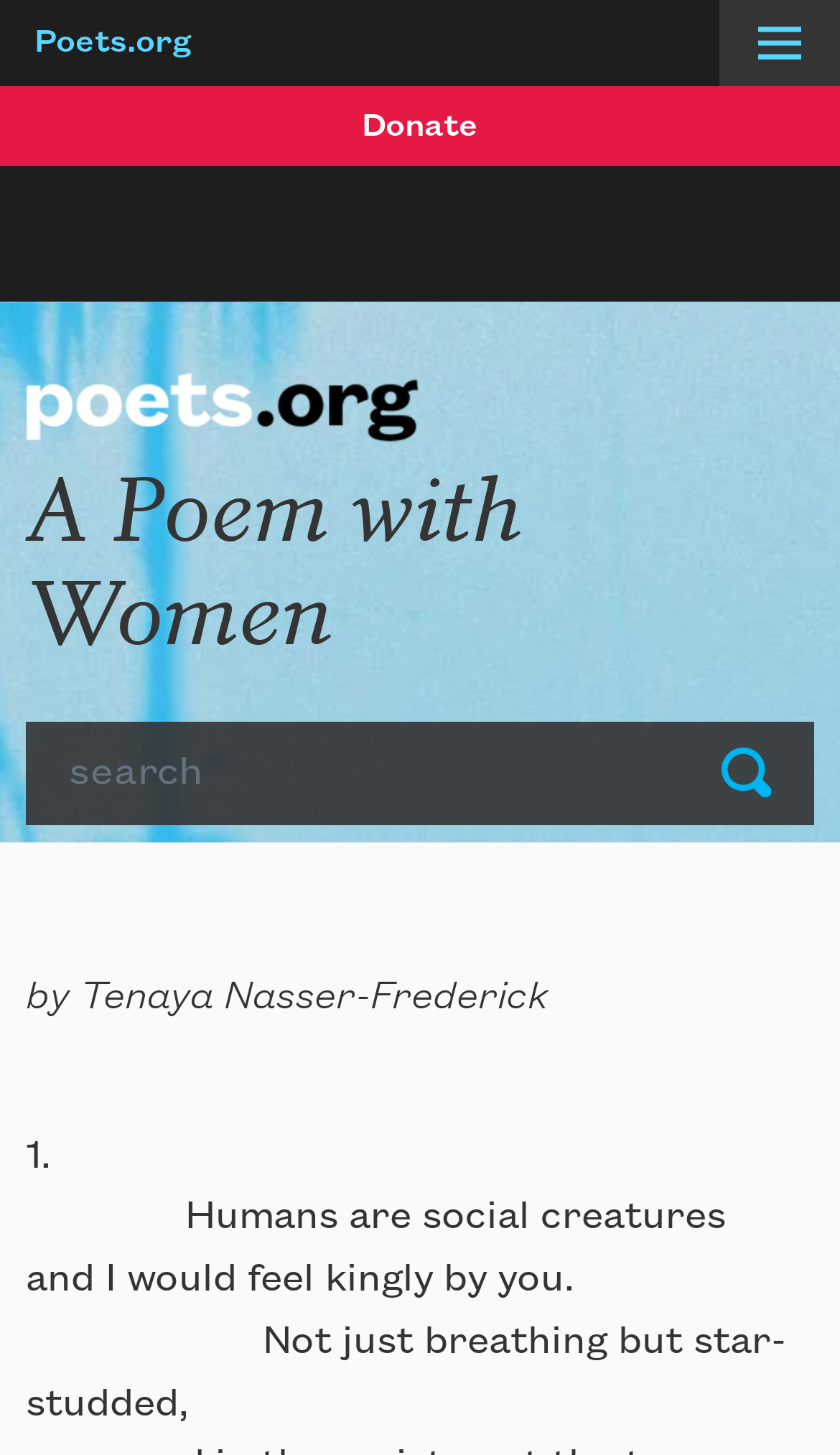How many search boxes are there on the webpage?
Look at the image and answer with only one word or phrase.

1